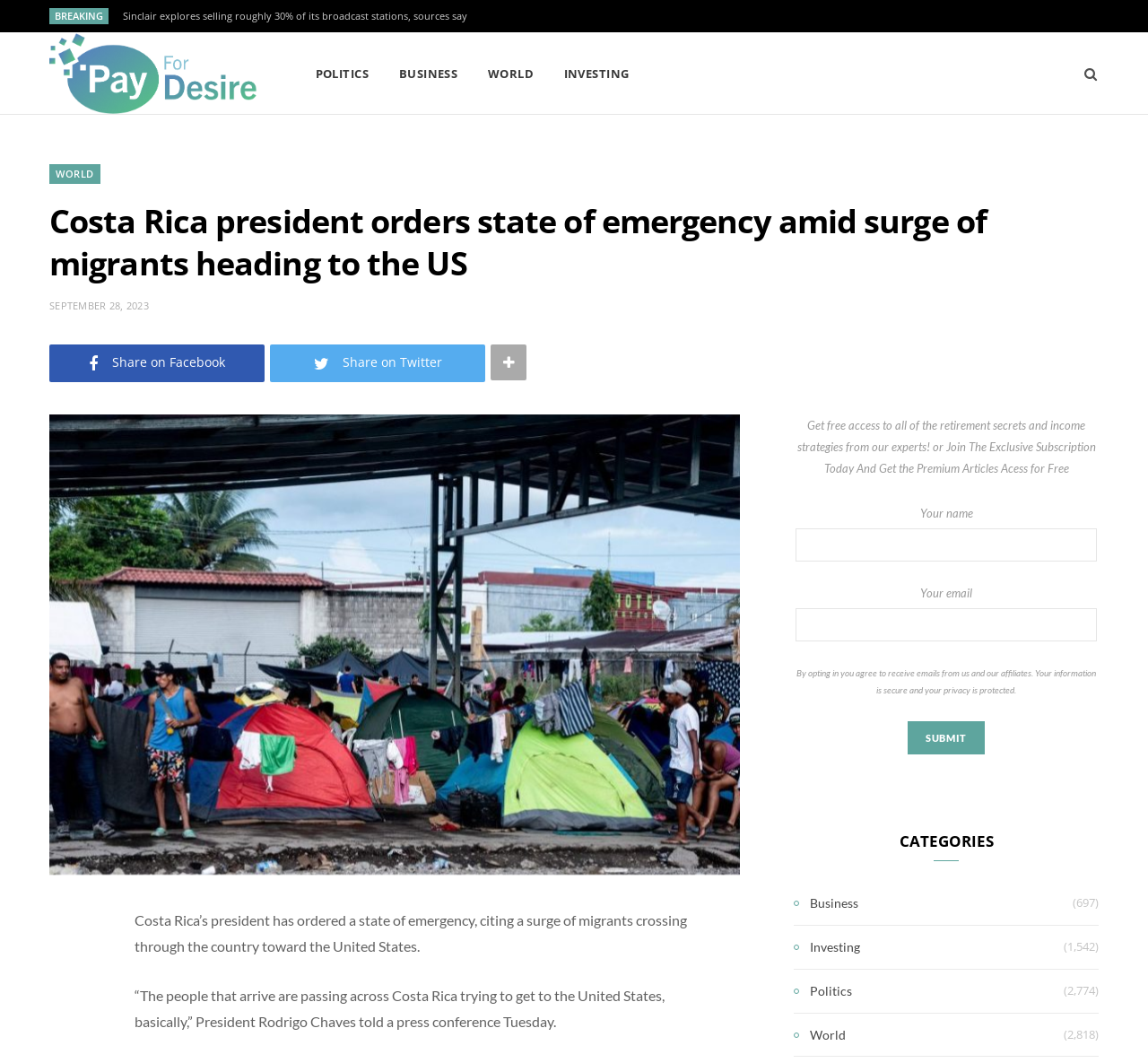Give a one-word or one-phrase response to the question:
What is the topic of the news article?

Migrants heading to the US